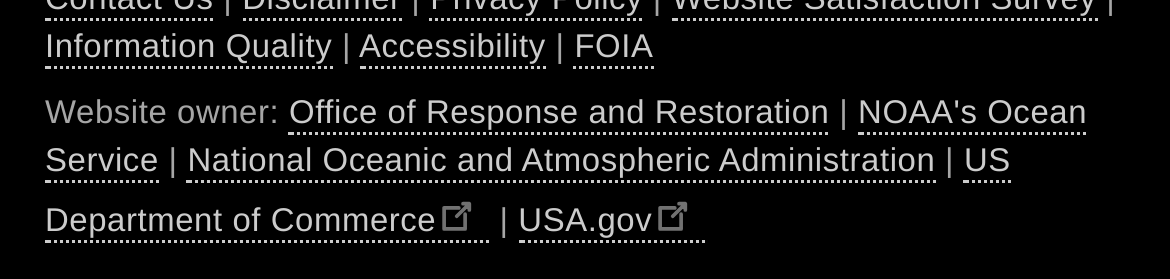What is the text above the 'Office of Response and Restoration' link?
Please respond to the question with a detailed and informative answer.

The 'Office of Response and Restoration' link is located at [0.247, 0.344, 0.709, 0.484]. The element above it is a StaticText with the text 'Website owner:', which is located at [0.038, 0.344, 0.247, 0.473].